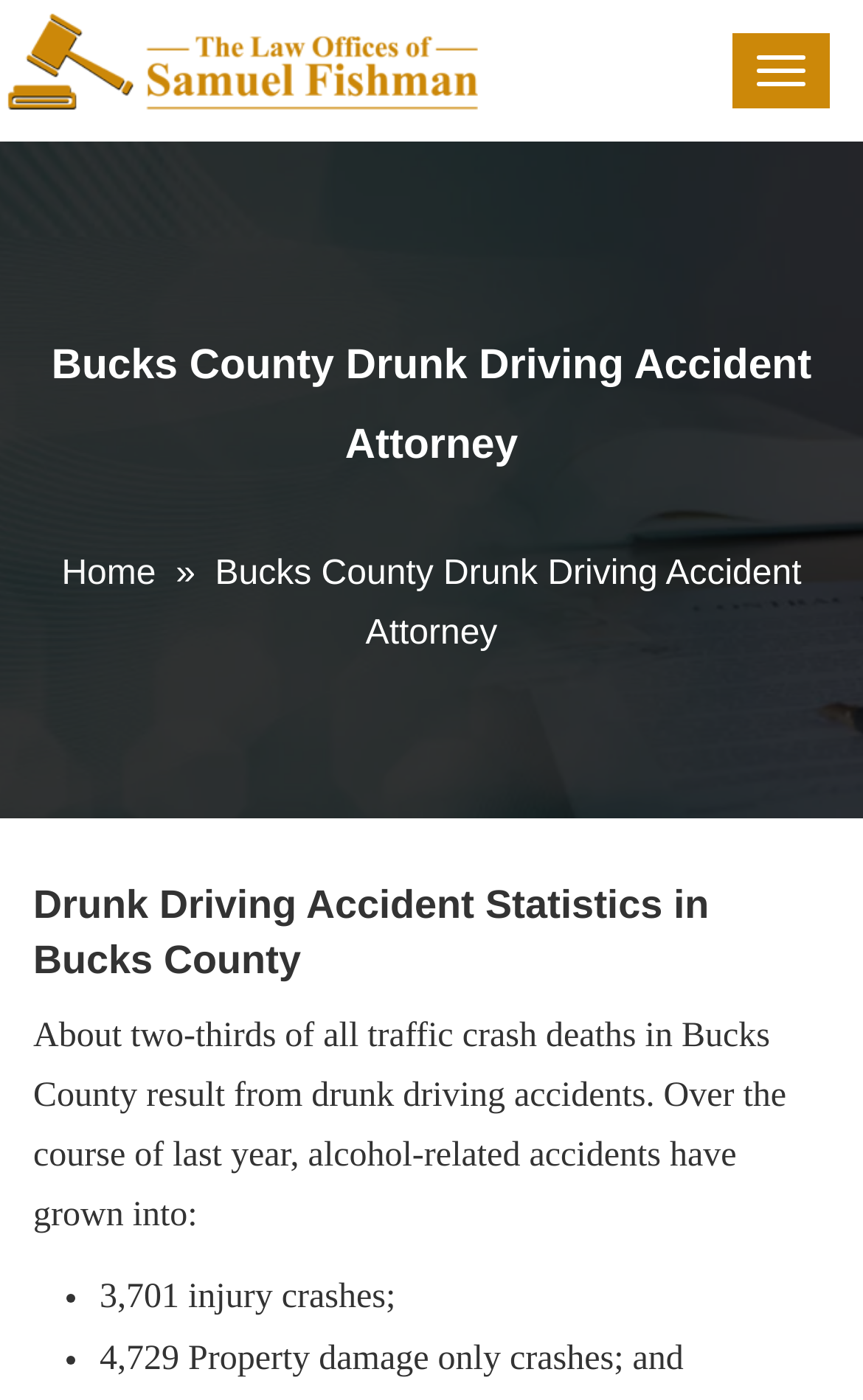Describe all the key features of the webpage in detail.

The webpage is about a law firm specializing in drunk driving accident cases in Bucks County. At the top left corner, there is a logo of the law firm, Fishman, which is an image with a link. Next to the logo, there is a button. 

Below the logo, the main heading "Bucks County Drunk Driving Accident Attorney" is prominently displayed. On the same line, there are navigation links, including "Home", which is situated to the right of the main heading. 

Further down, there is a subheading "Drunk Driving Accident Statistics in Bucks County". Below this subheading, there is a paragraph of text that provides statistics on drunk driving accidents in Bucks County, stating that about two-thirds of all traffic crash deaths in the county result from drunk driving accidents. The text also mentions the growth of alcohol-related accidents over the course of the previous year.

The statistics are presented in a list format, with bullet points. The list includes 3,701 injury crashes, 4,729 property damage only crashes, and other related data. The text and list are situated in the middle of the page, with a focus on providing information about drunk driving accidents in Bucks County.